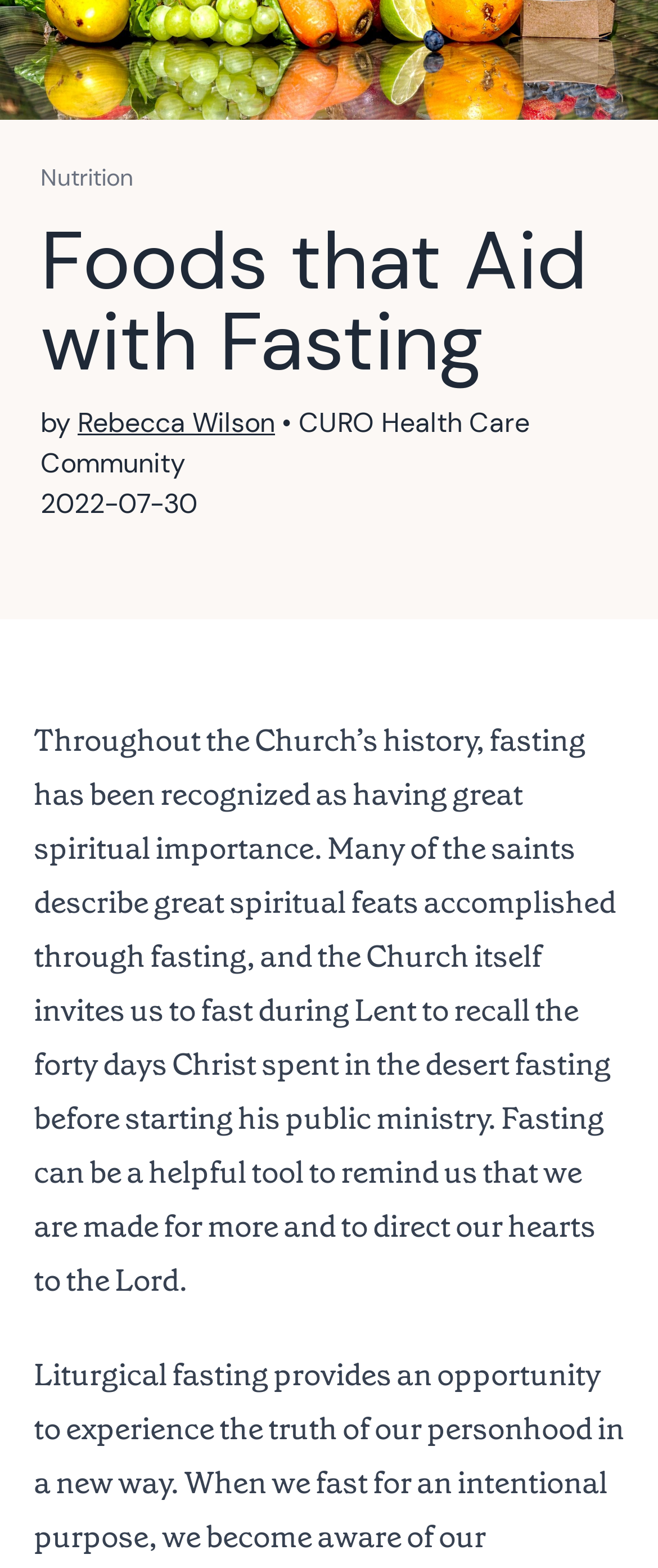Bounding box coordinates are specified in the format (top-left x, top-left y, bottom-right x, bottom-right y). All values are floating point numbers bounded between 0 and 1. Please provide the bounding box coordinate of the region this sentence describes: Rebecca Wilson

[0.118, 0.258, 0.428, 0.281]